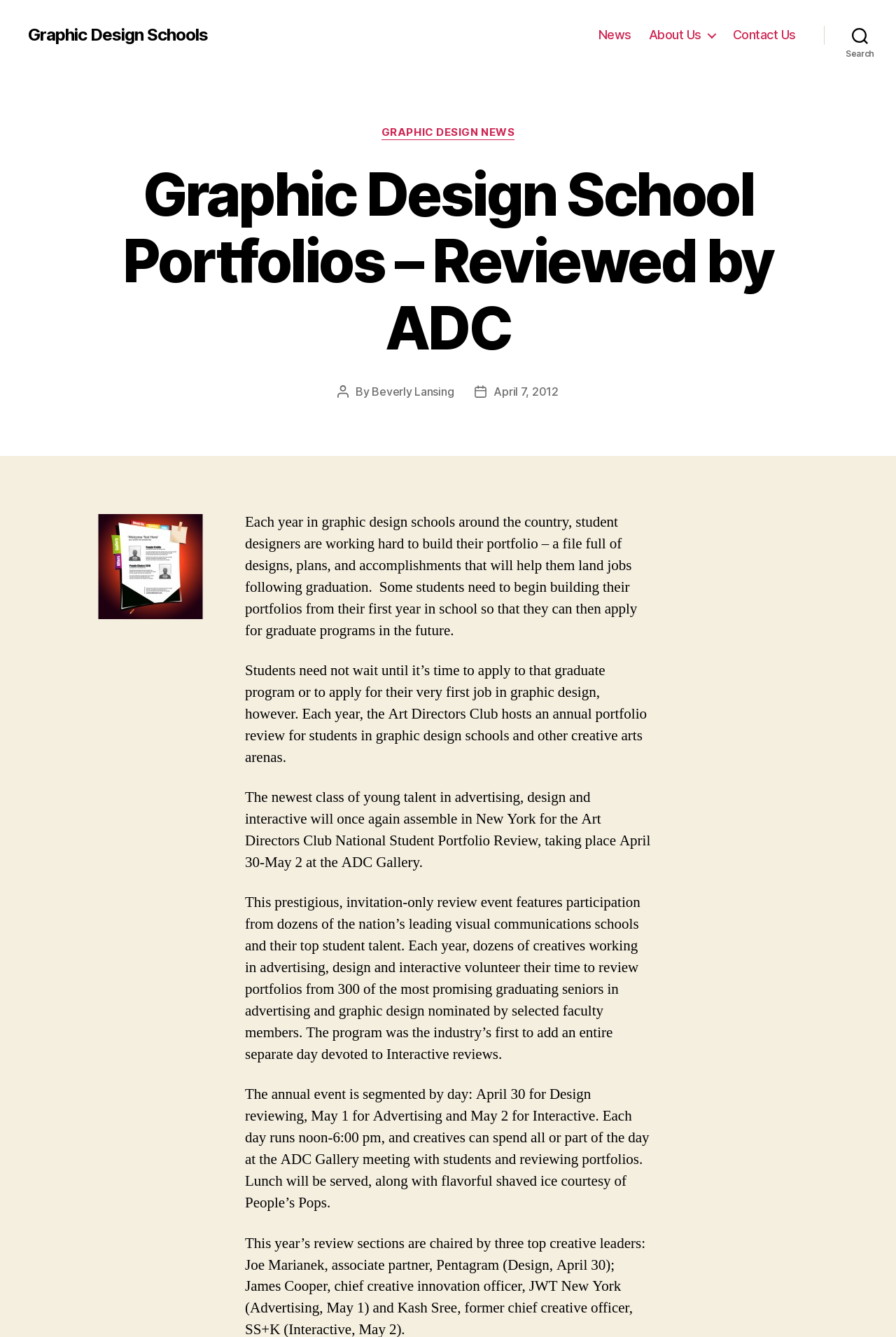Using the information in the image, give a detailed answer to the following question: Who participates in the portfolio review event?

The webpage mentions that the event features participation from dozens of the nation's leading visual communications schools and their top student talent, as well as creatives working in advertising, design, and interactive who volunteer their time to review portfolios.